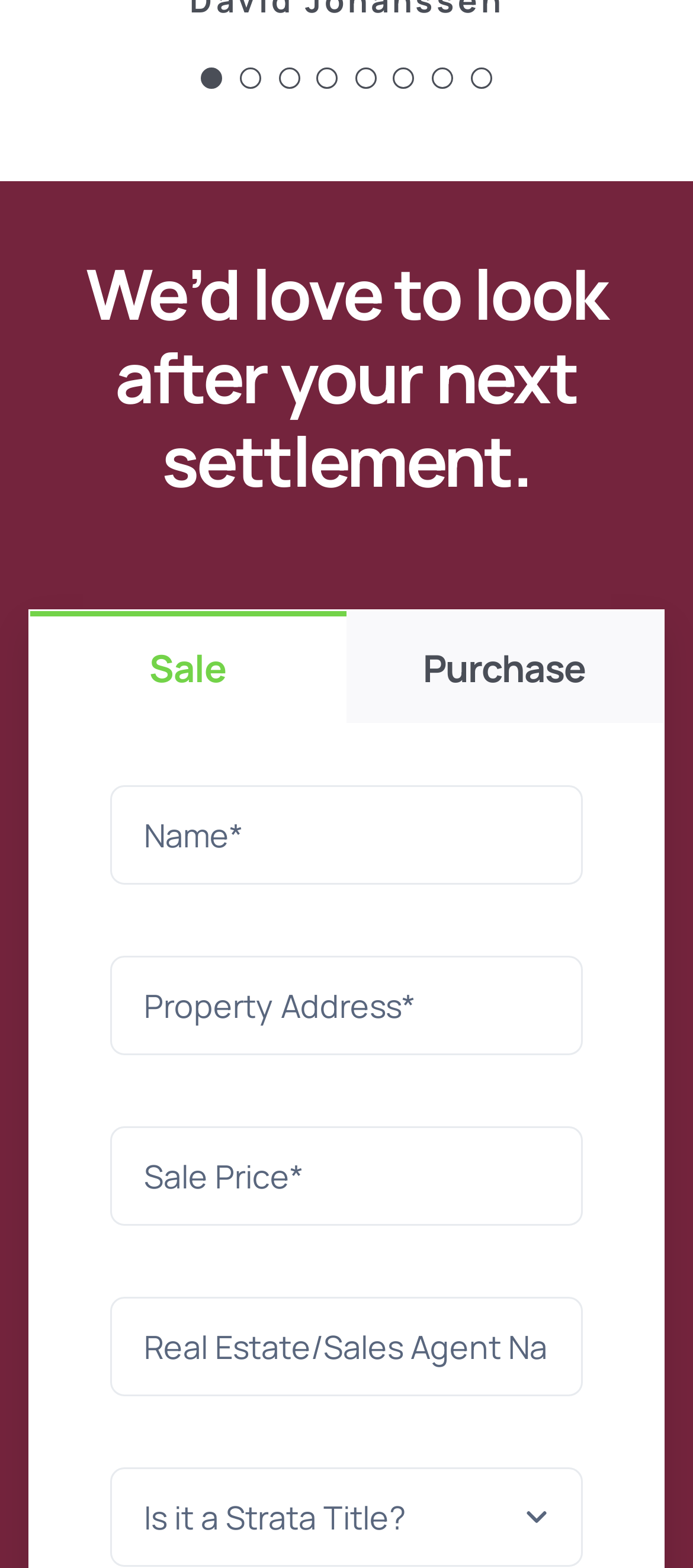What is the purpose of the webpage?
Provide a detailed answer to the question, using the image to inform your response.

I read the heading 'We’d love to look after your next settlement.' and understood that the webpage is designed to facilitate settlement, likely for real estate transactions.